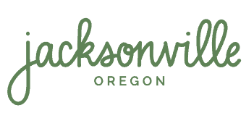Describe every detail you can see in the image.

The image features the logo of the Jacksonville Oregon Chamber of Commerce, displaying the word "jacksonville" in a cursive, flowing font in green, with "OREGON" in a simpler, bold typeface below it. This logo represents the city of Jacksonville, Oregon, and serves as an emblem for promoting local community events, volunteer opportunities, and chamber activities. The design reflects a welcoming and friendly environment conducive to community engagement and support.